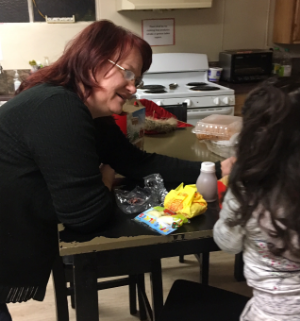Break down the image and describe each part extensively.

In a warm and inviting kitchen setting, a woman with auburn hair leans over a table, engaging happily with a young girl. The woman, dressed in a black sweater, smiles as she interacts with the child, who appears to be excitedly reaching for some colorful snacks. The table is adorned with various food items, including packaged treats and a small beverage, suggesting a moment of sharing and nourishment. The backdrop features a stove and kitchen appliances, hinting at a homey atmosphere. This image reflects the importance of connection and care, particularly in the context of a supportive environment where families can thrive. Such interactions play a vital role in healing and building relationships, especially for children who have faced adversity.